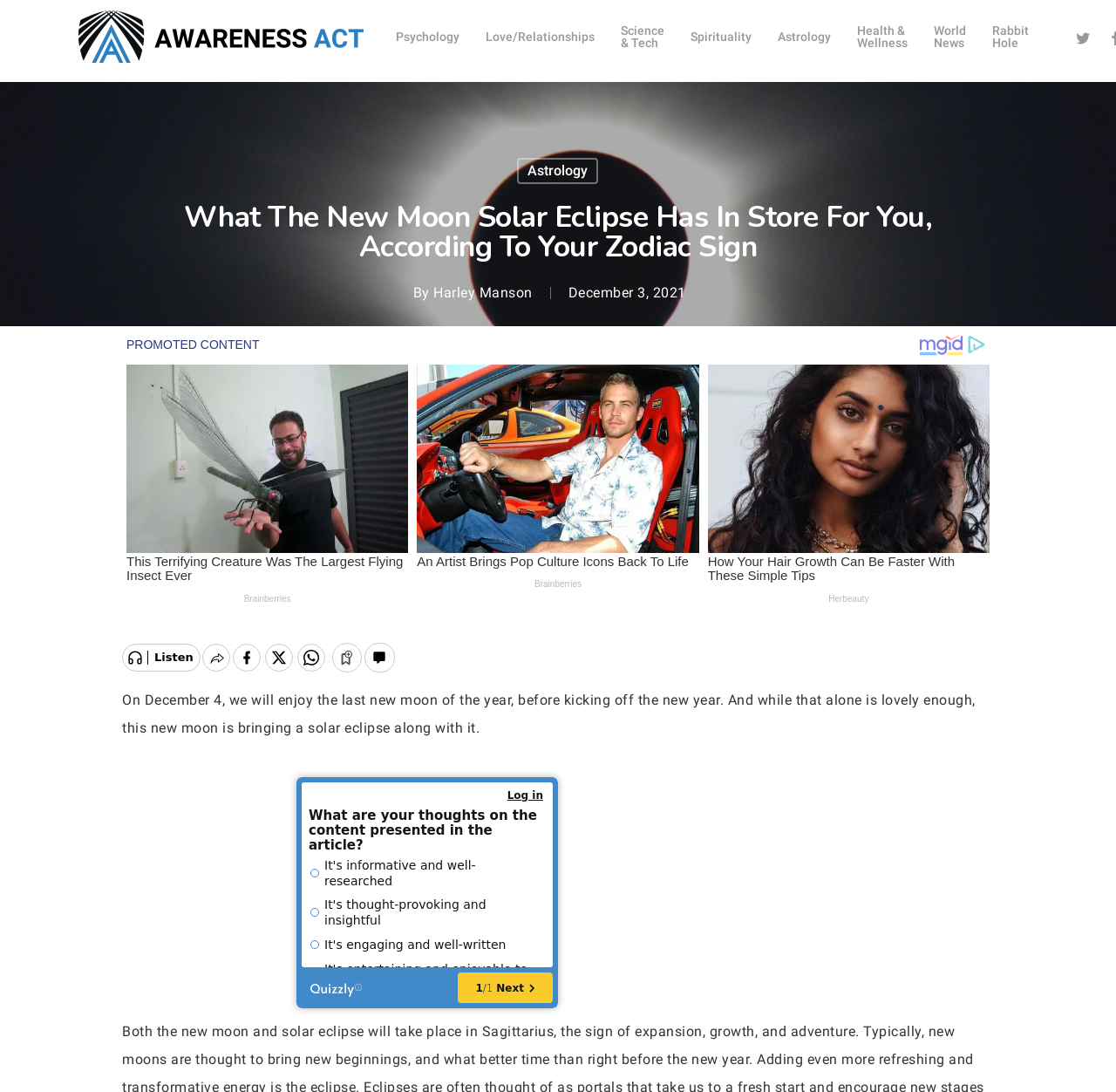Describe the webpage in detail, including text, images, and layout.

The webpage appears to be an article from Awareness Act, a website that focuses on astrology and spirituality. At the top left corner, there is a search bar with a textbox and a "Hit enter to search or ESC to close" instruction. Next to the search bar, there is a "Close Search" link. 

On the top left side, there is an image of the Awareness Act logo, which is also a link to the website's homepage. Below the logo, there are several links to different categories, including Psychology, Love/Relationships, Science & Tech, Spirituality, Astrology, Health & Wellness, World News, and Rabbit Hole. 

On the top right side, there is a Twitter link. The main article title, "What The New Moon Solar Eclipse Has In Store For You, According To Your Zodiac Sign", is prominently displayed in the middle of the page. Below the title, there is a byline "By Harley Manson" and a publication date "December 3, 2021". 

The main content of the article starts with a paragraph that reads, "On December 4, we will enjoy the last new moon of the year, before kicking off the new year. And while that alone is lovely enough, this new moon is bringing a solar eclipse along with it." 

There are two iframes on the page, one of which appears to be a Vuukle Sharebar Widget, and the other is a Vuukle Quiz Widget. Additionally, there is an advertisement iframe on the right side of the page, with a label "Advertisement" above it.